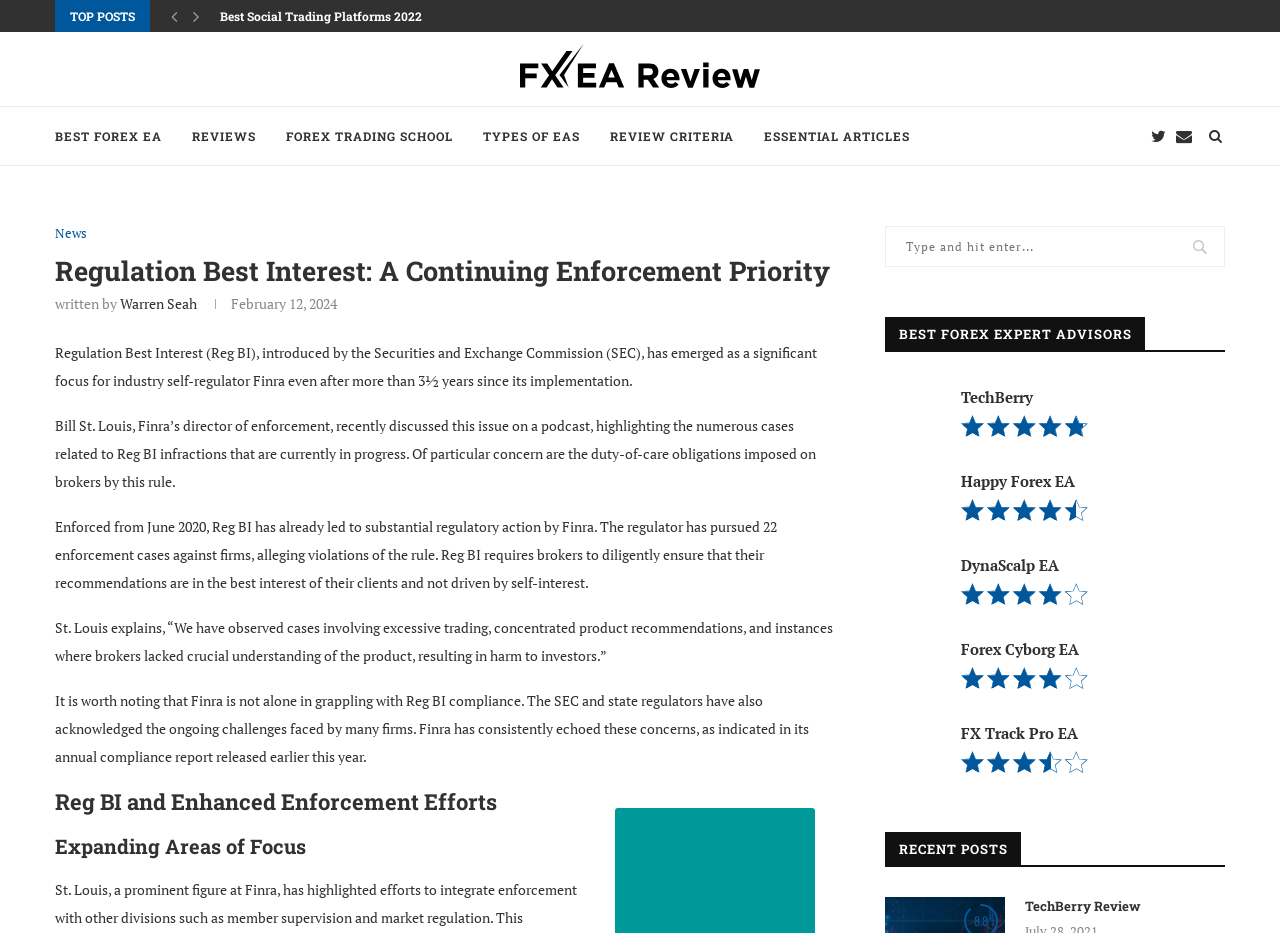What is the name of the author of the article?
We need a detailed and exhaustive answer to the question. Please elaborate.

The webpage provides the name of the author of the article as Warren Seah, which is mentioned in the 'written by' section.